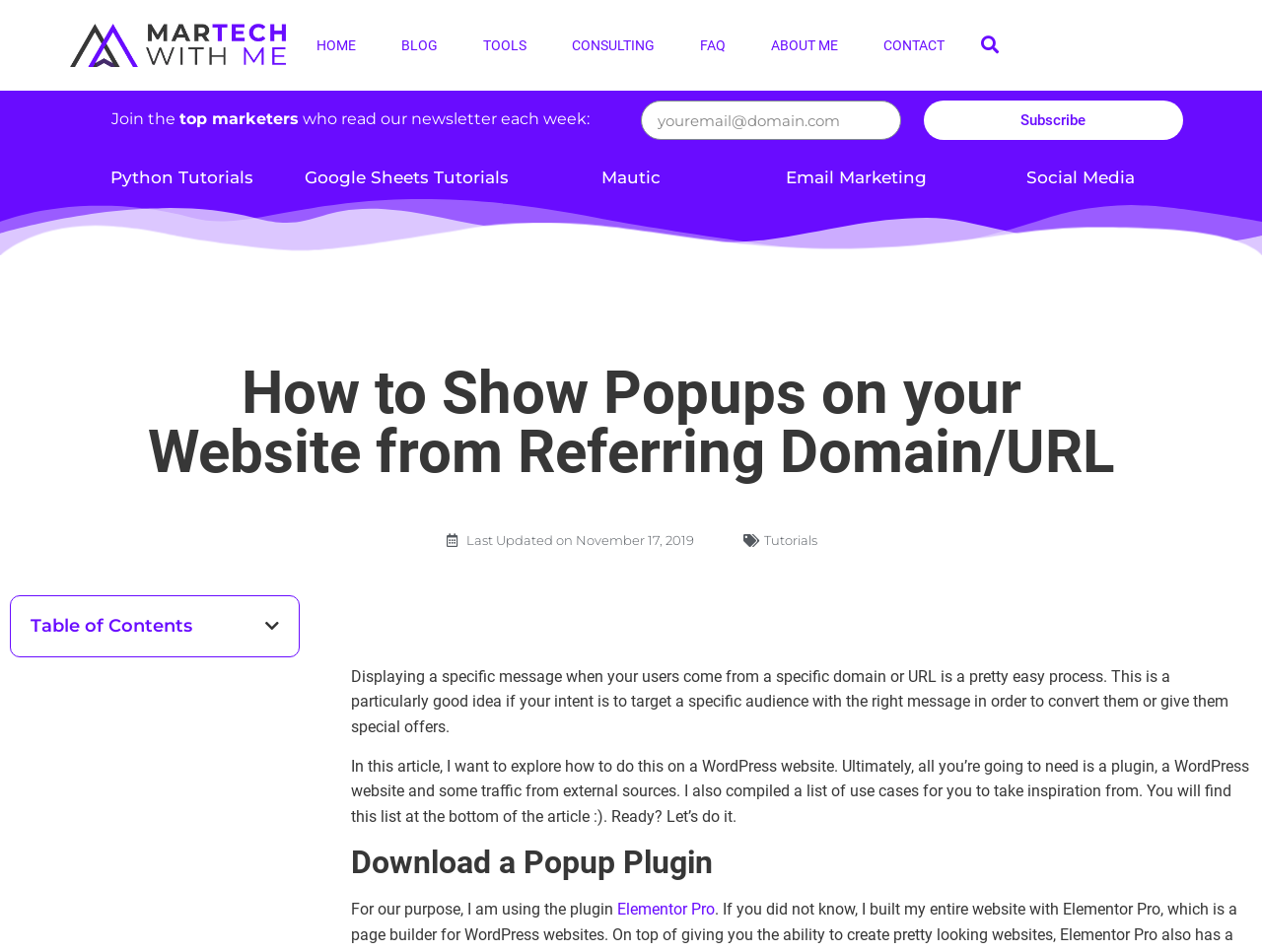What is the date of the last update of the article?
By examining the image, provide a one-word or phrase answer.

November 17, 2019